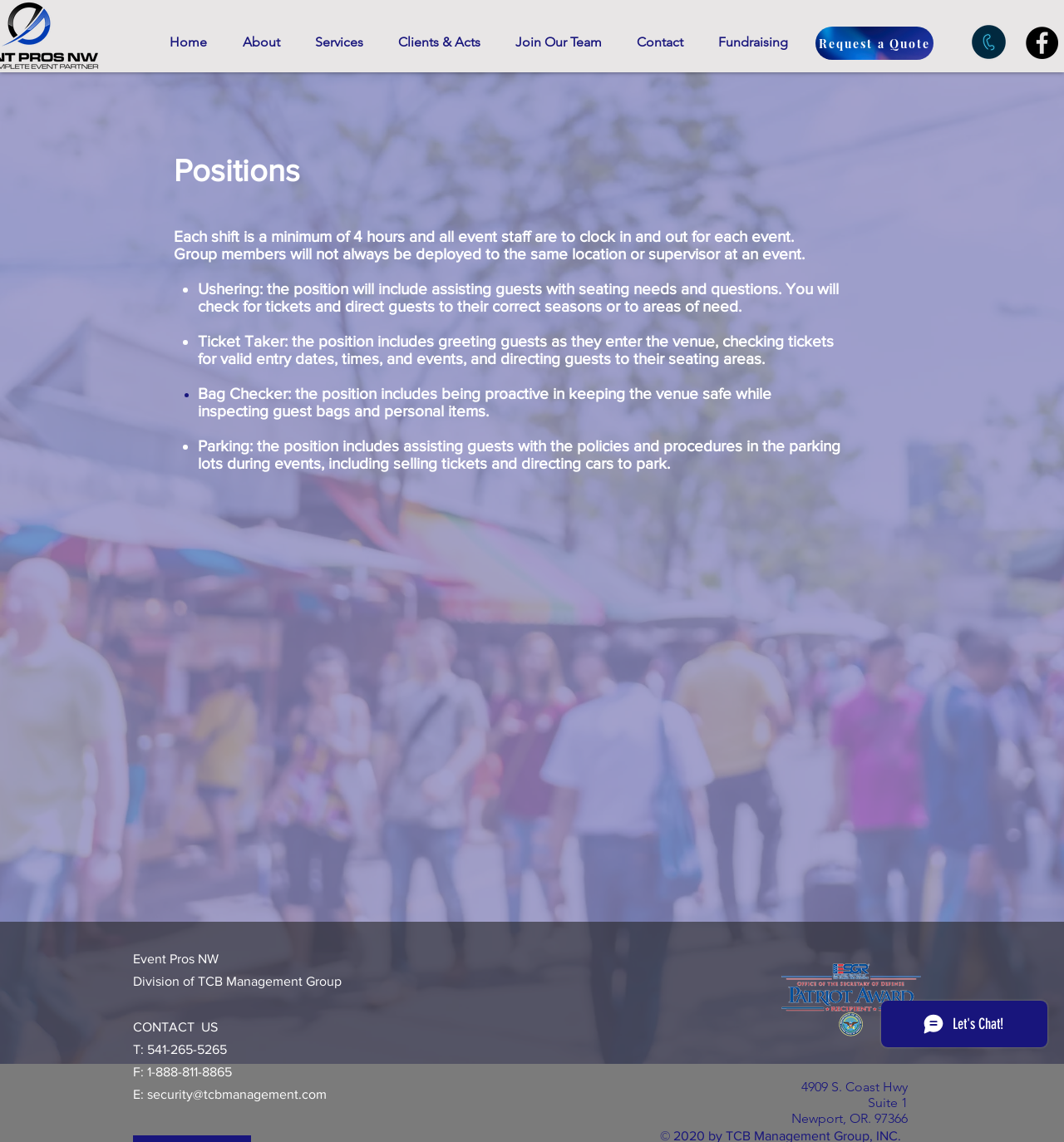What is the company name mentioned in the webpage?
Using the image, provide a detailed and thorough answer to the question.

The company name 'Event Pros NW' is mentioned in the webpage, which is a division of TCB Management Group.